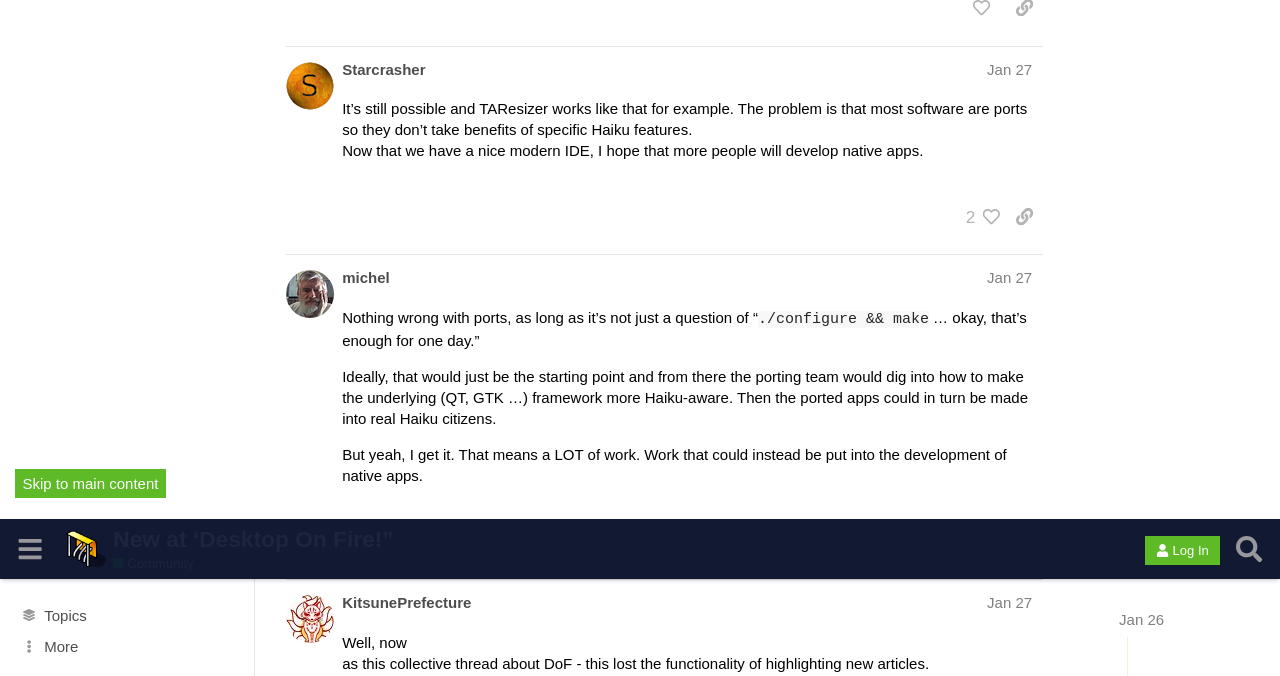What is the emotion expressed by the image in the last post?
Provide a concise answer using a single word or phrase based on the image.

smiling face with tear